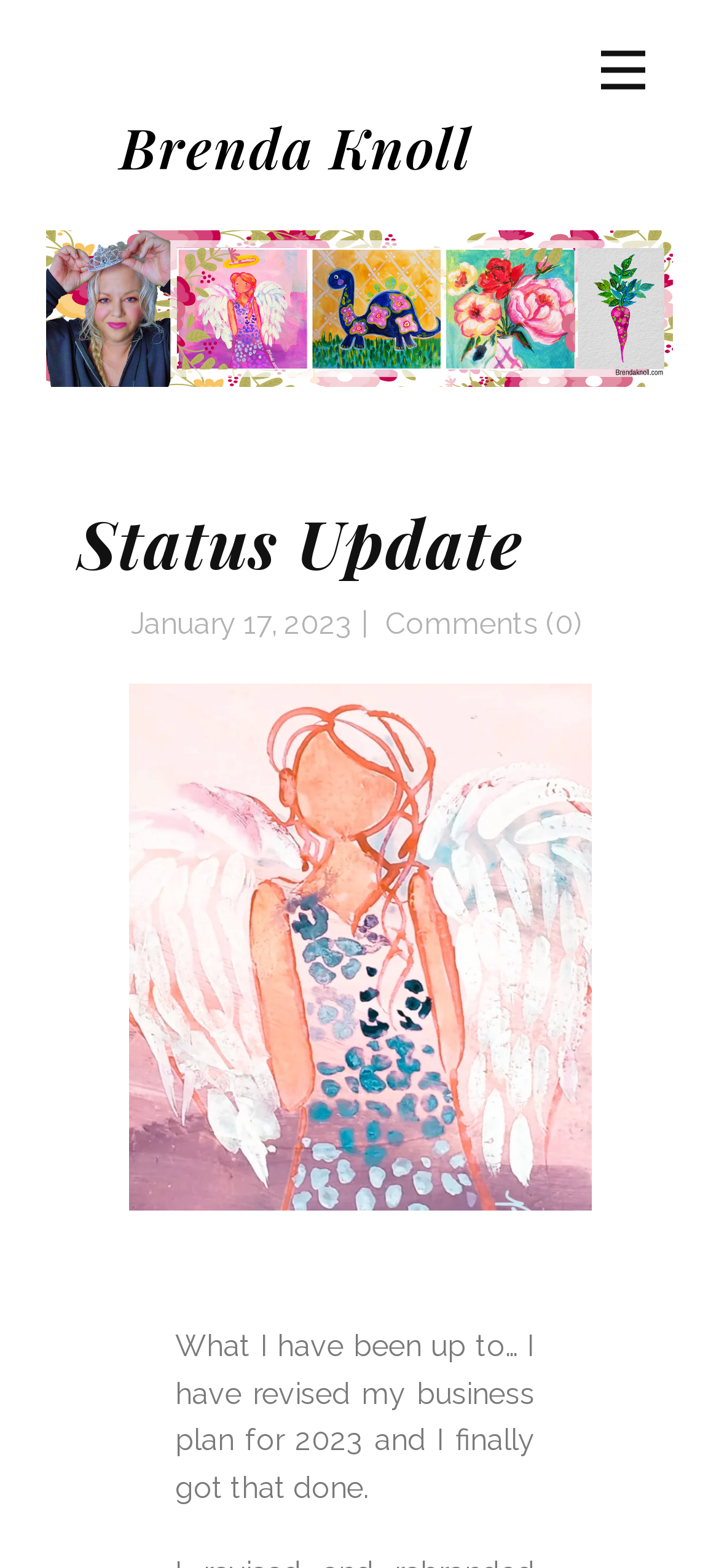Answer the following query with a single word or phrase:
Is there an image on the webpage?

Yes